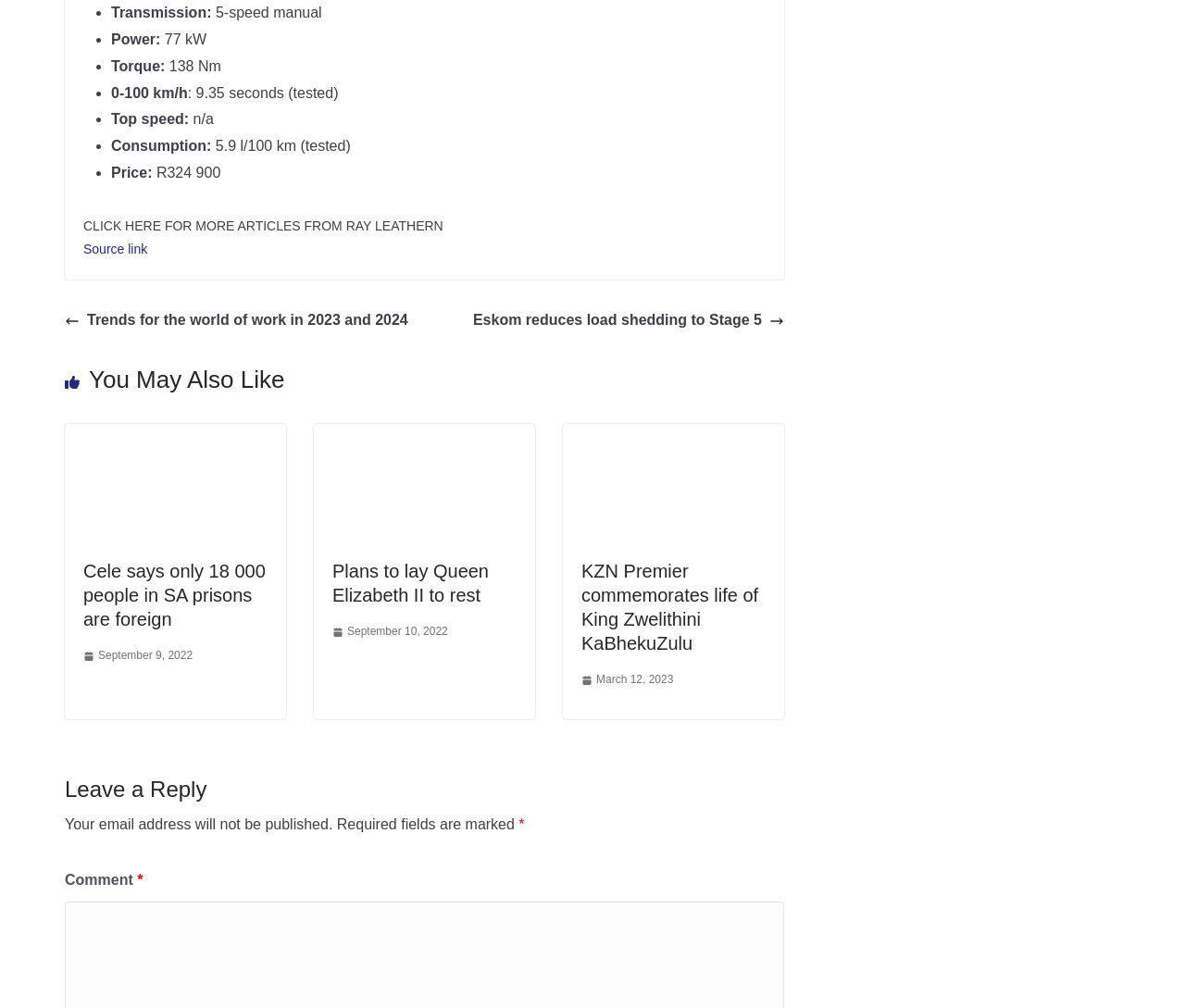Can you pinpoint the bounding box coordinates for the clickable element required for this instruction: "Visit the source link"? The coordinates should be four float numbers between 0 and 1, i.e., [left, top, right, bottom].

[0.07, 0.24, 0.124, 0.254]